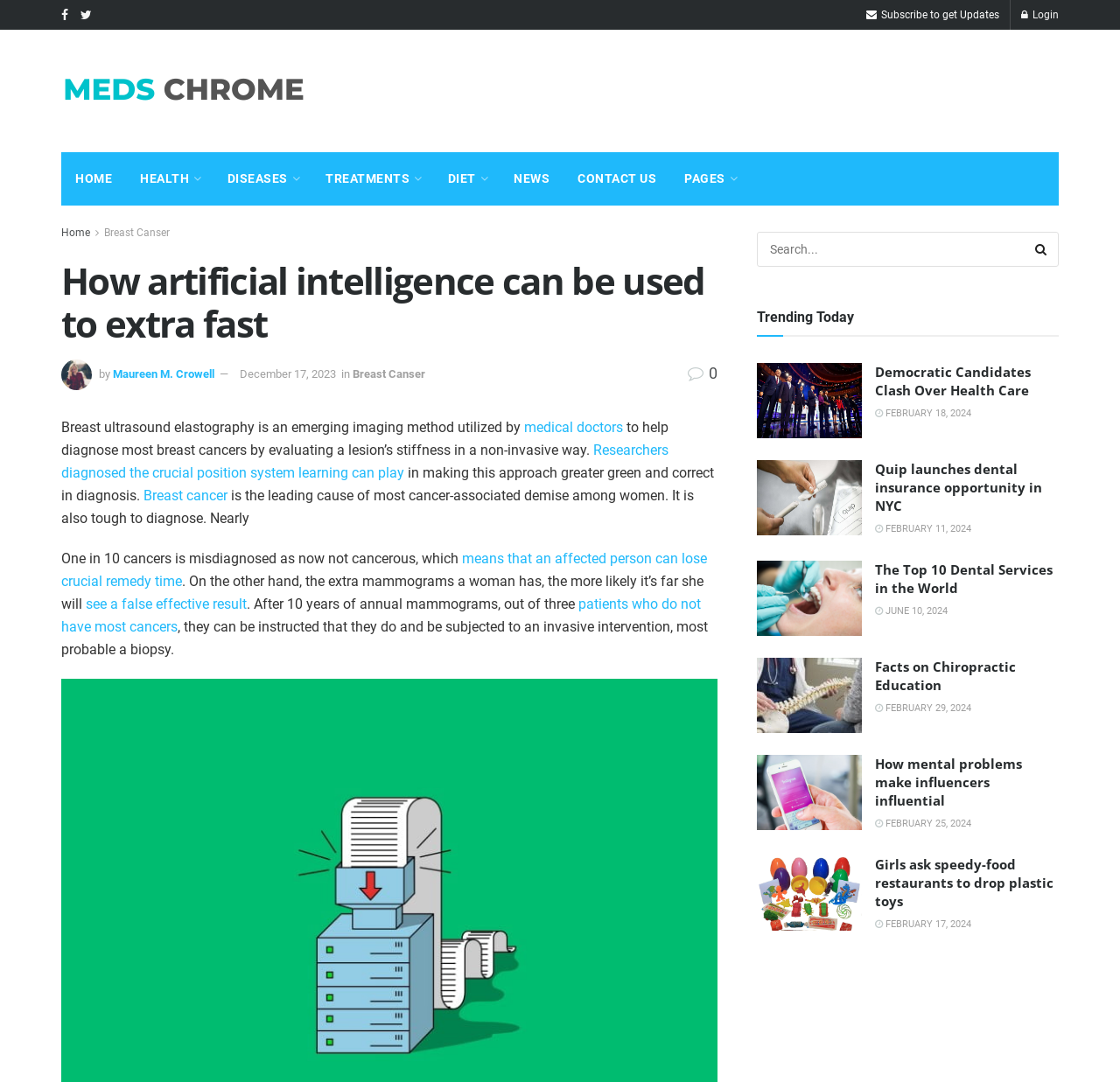Provide the bounding box coordinates of the HTML element described as: "see a false effective result". The bounding box coordinates should be four float numbers between 0 and 1, i.e., [left, top, right, bottom].

[0.077, 0.55, 0.22, 0.566]